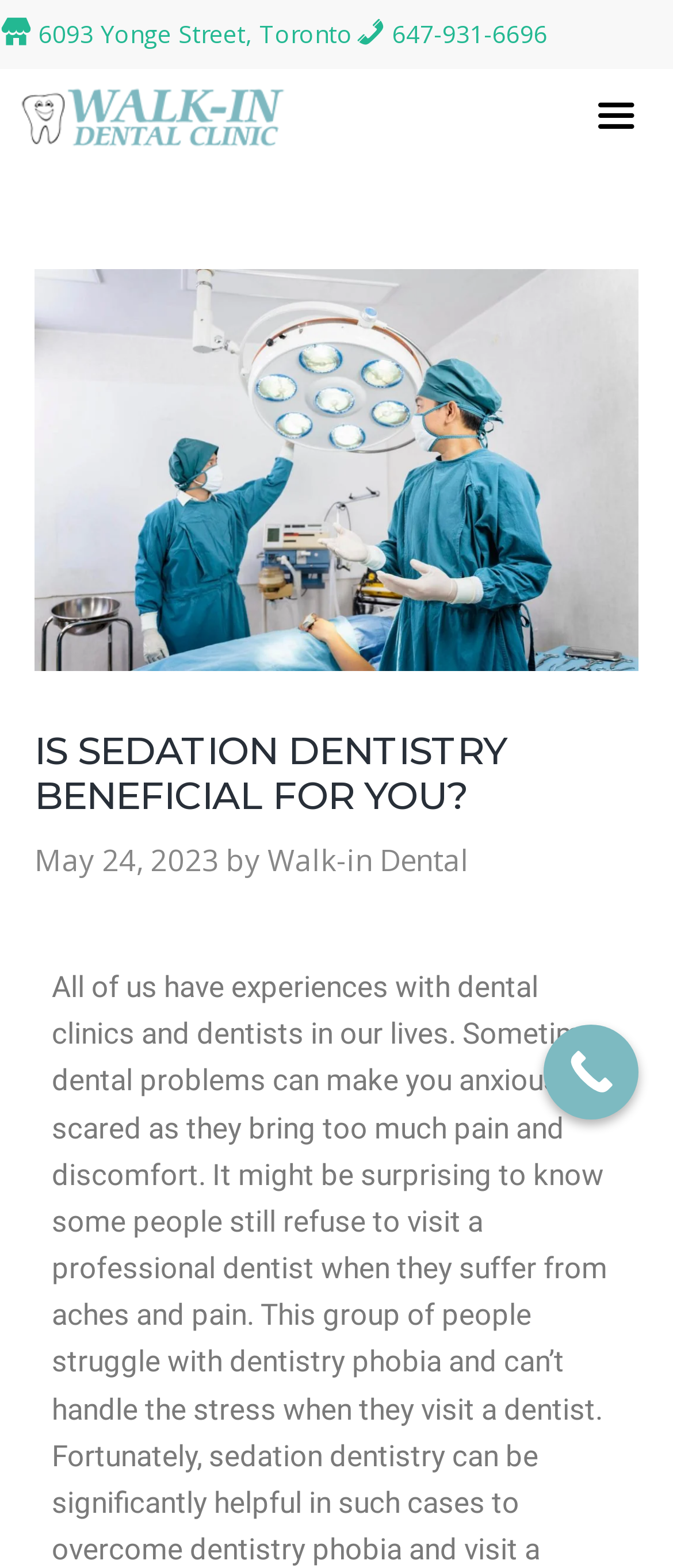Provide a single word or phrase to answer the given question: 
Who is the author of the article?

Walk-in Dental